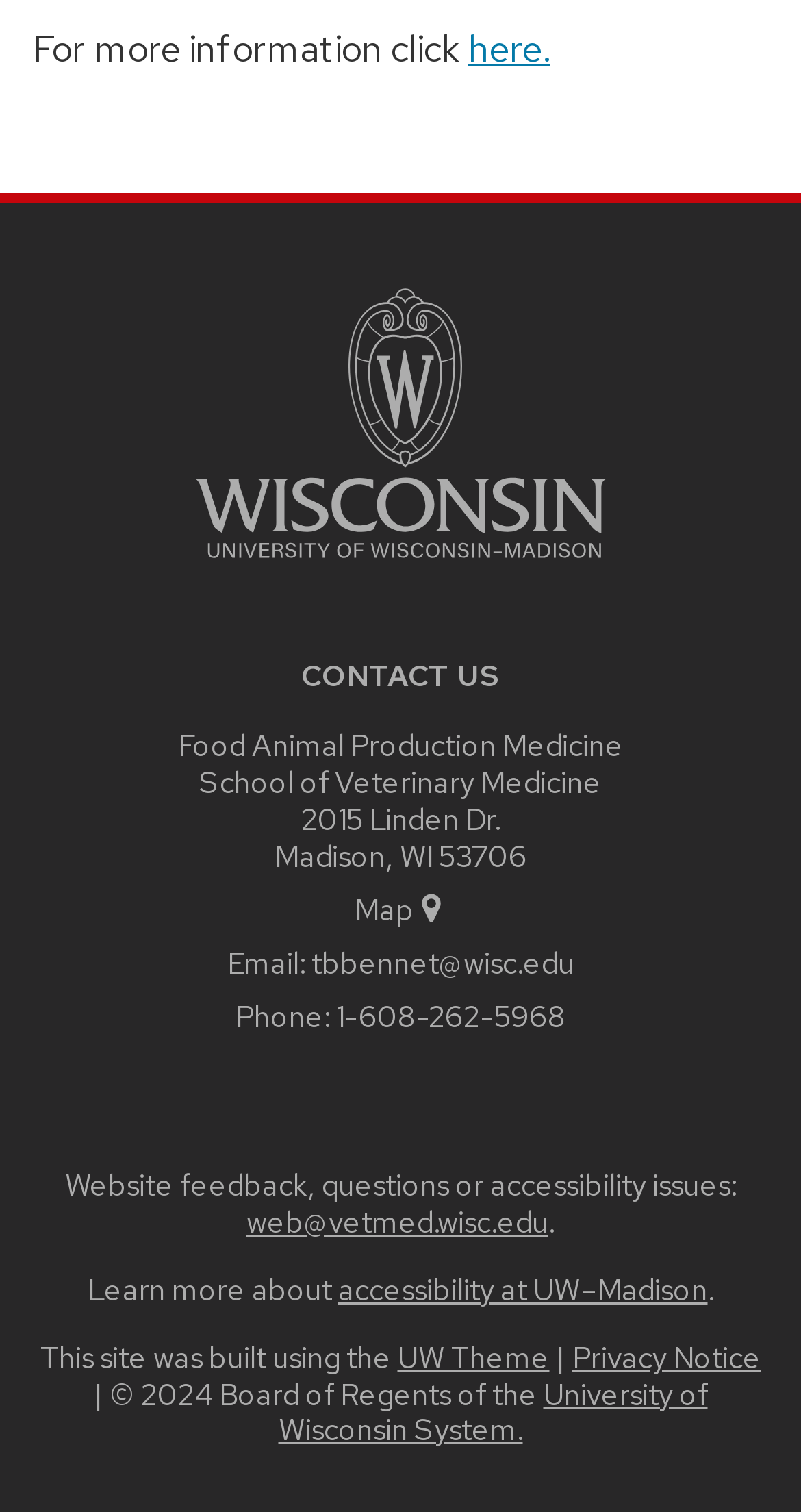Kindly determine the bounding box coordinates for the clickable area to achieve the given instruction: "Learn more about accessibility at UW–Madison".

[0.422, 0.84, 0.883, 0.865]